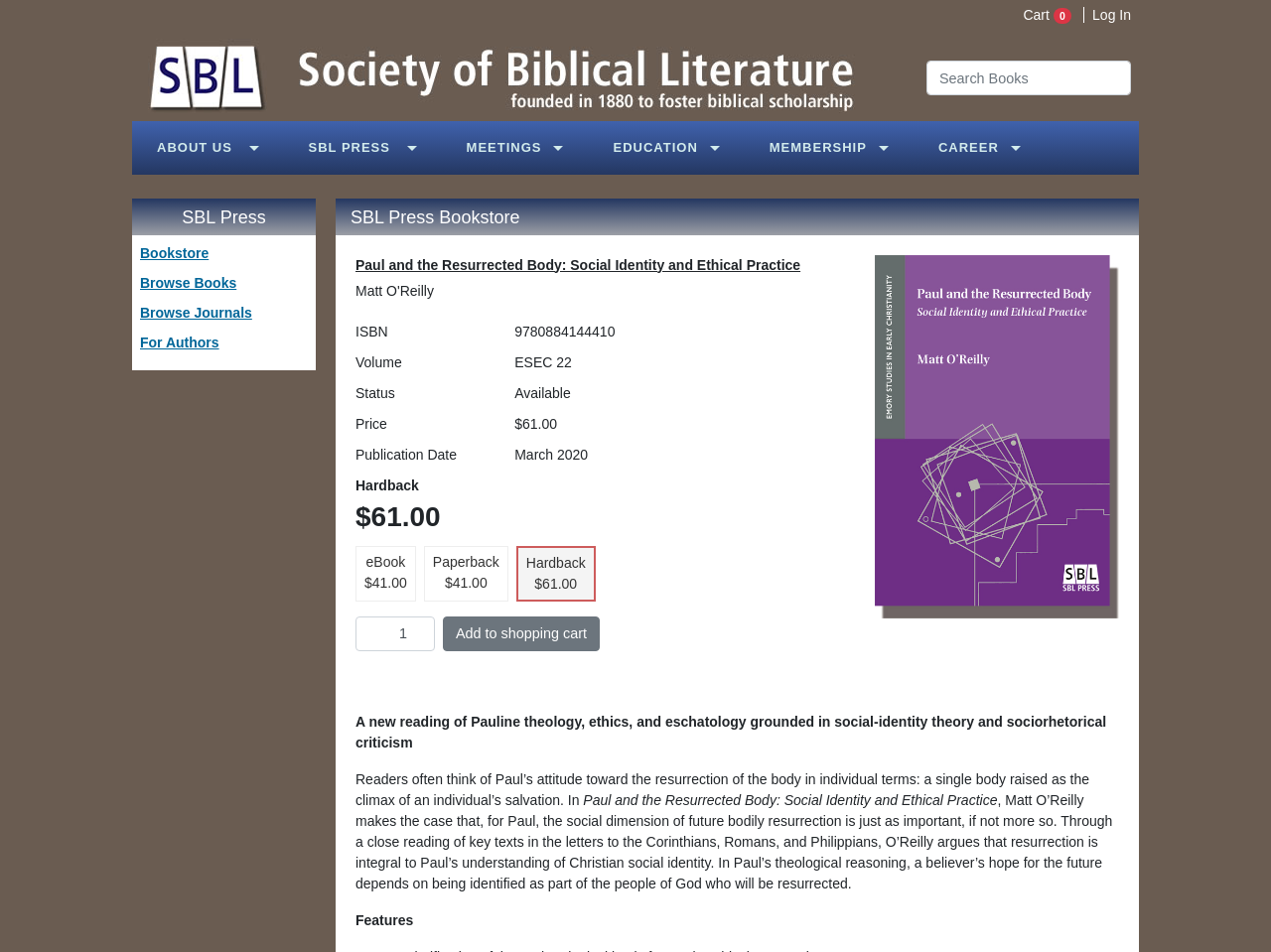Produce a meticulous description of the webpage.

The webpage is the Society of Biblical Literature Bookstore. At the top right corner, there are two links: "Cart 0" and "Log In". Below them, there is a search bar with a placeholder text "Search Books". 

On the top left, there is a logo with an image and a link with no text. Below the logo, there is a navigation menu with six links: "ABOUT US", "SBL PRESS", "MEETINGS", "EDUCATION", "MEMBERSHIP", and "CAREER". Each of these links has a dropdown menu.

Below the navigation menu, there is a section with a heading "SBL Press" and three links: "Bookstore", "Browse Books", "Browse Journals", and "For Authors". 

The main content of the page is a book description. There is a large image on the right side of the page. On the left side, there is a title "Paul and the Resurrected Body: Social Identity and Ethical Practice" and some book details, including ISBN, volume, status, price, and publication date. 

Below the book details, there are three links to purchase the book in different formats: eBook, Paperback, and Hardback. There is also a spin button to select the quantity and an "Add to shopping cart" button.

The book description is divided into three paragraphs, which summarize the content of the book. The first paragraph introduces the book's topic, the second paragraph provides more details about the book's argument, and the third paragraph lists the book's features.